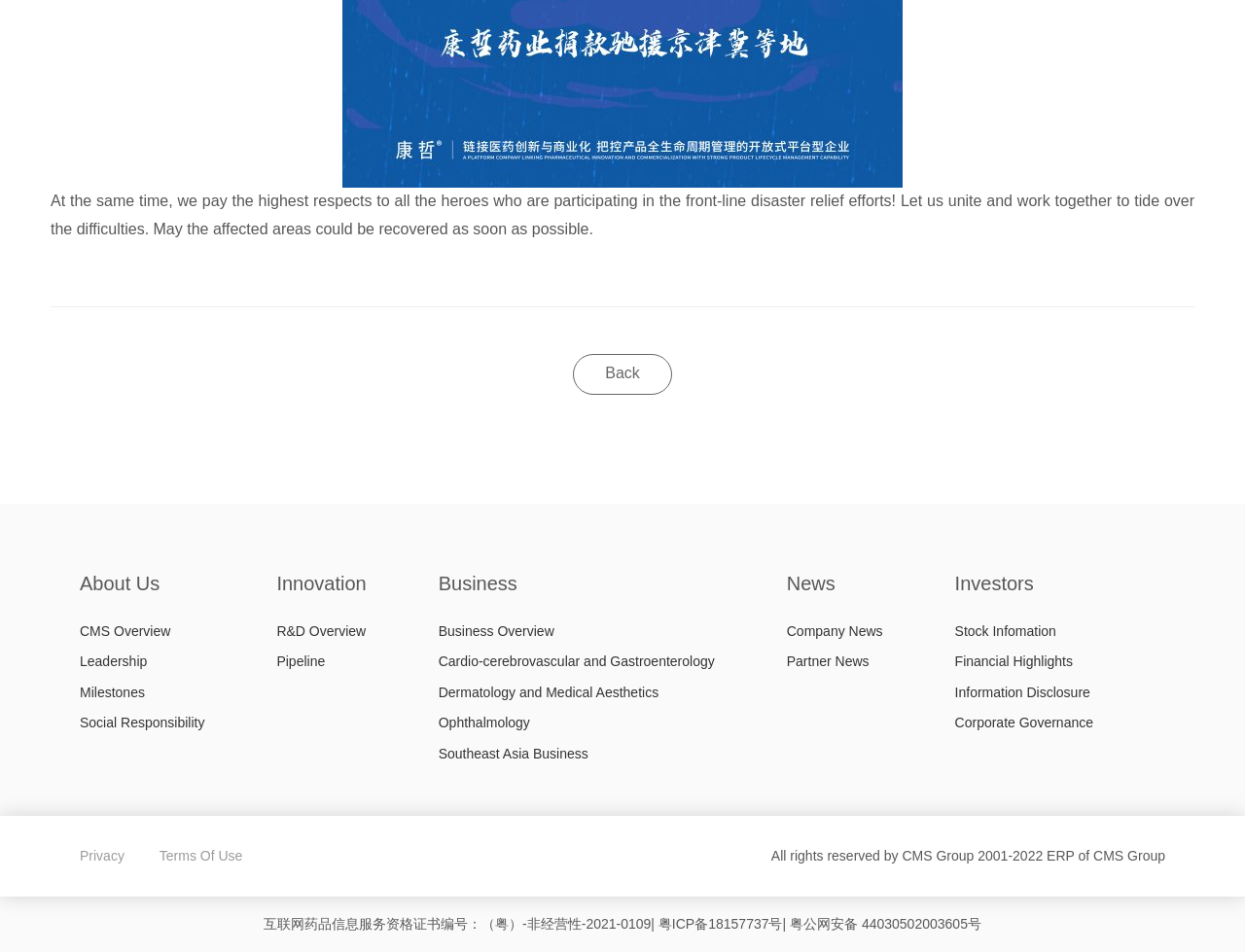Kindly determine the bounding box coordinates for the area that needs to be clicked to execute this instruction: "Check privacy policy".

[0.064, 0.891, 0.1, 0.907]